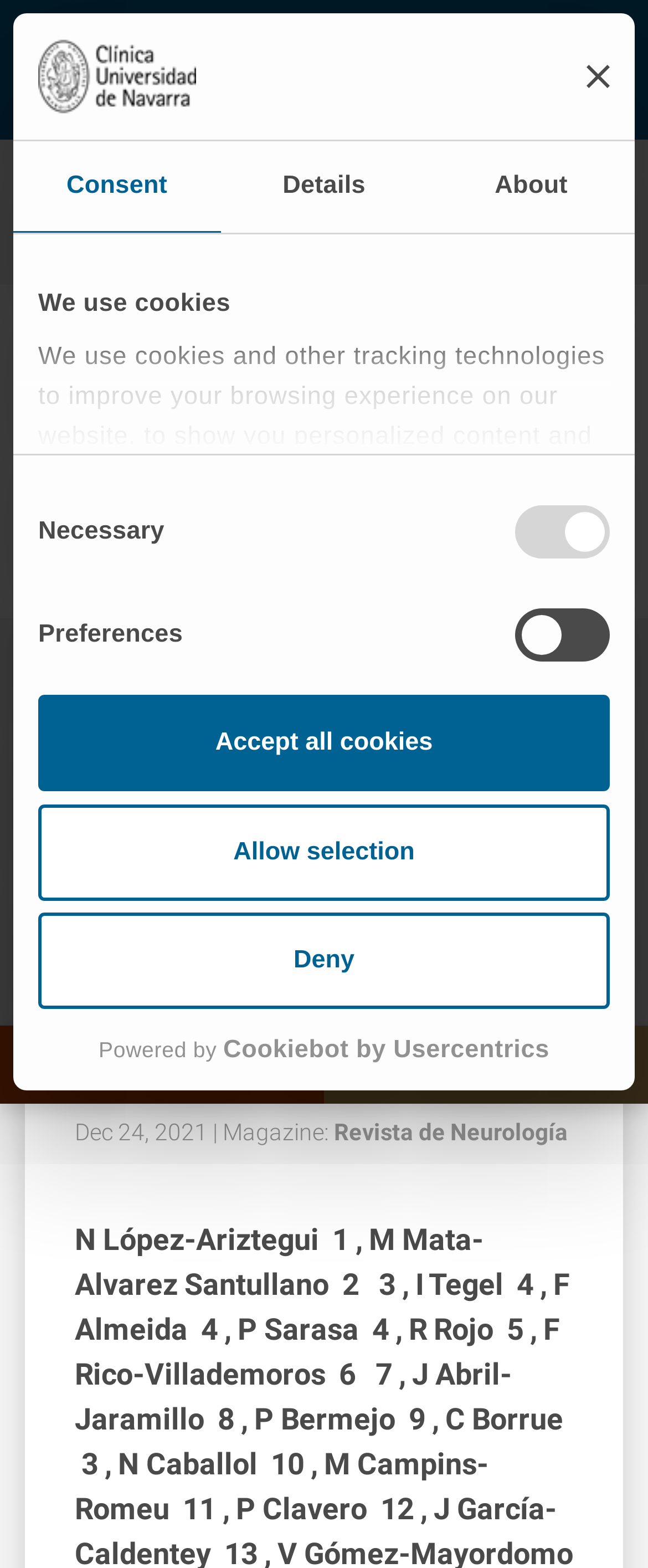Use the information in the screenshot to answer the question comprehensively: What are the options for cookie consent?

The checkboxes 'Necessary', 'Preferences', 'Statistics', and 'Marketing' under the 'Consent Selection' group indicate the options for cookie consent. These options allow users to select which types of cookies they want to allow or deny.